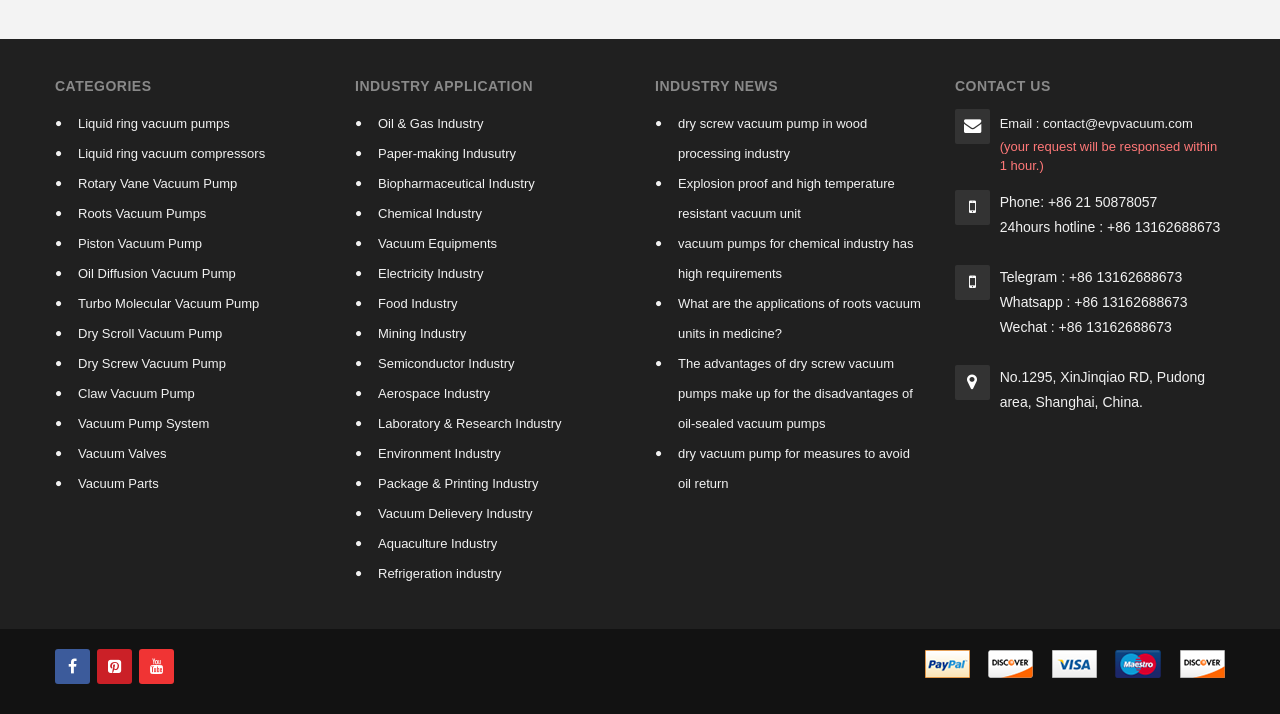Carefully examine the image and provide an in-depth answer to the question: What is the location of the company?

The company's location is provided under the 'CONTACT US' section, which is 'No.1295, XinJinqiao RD, Pudong area, Shanghai, China'.